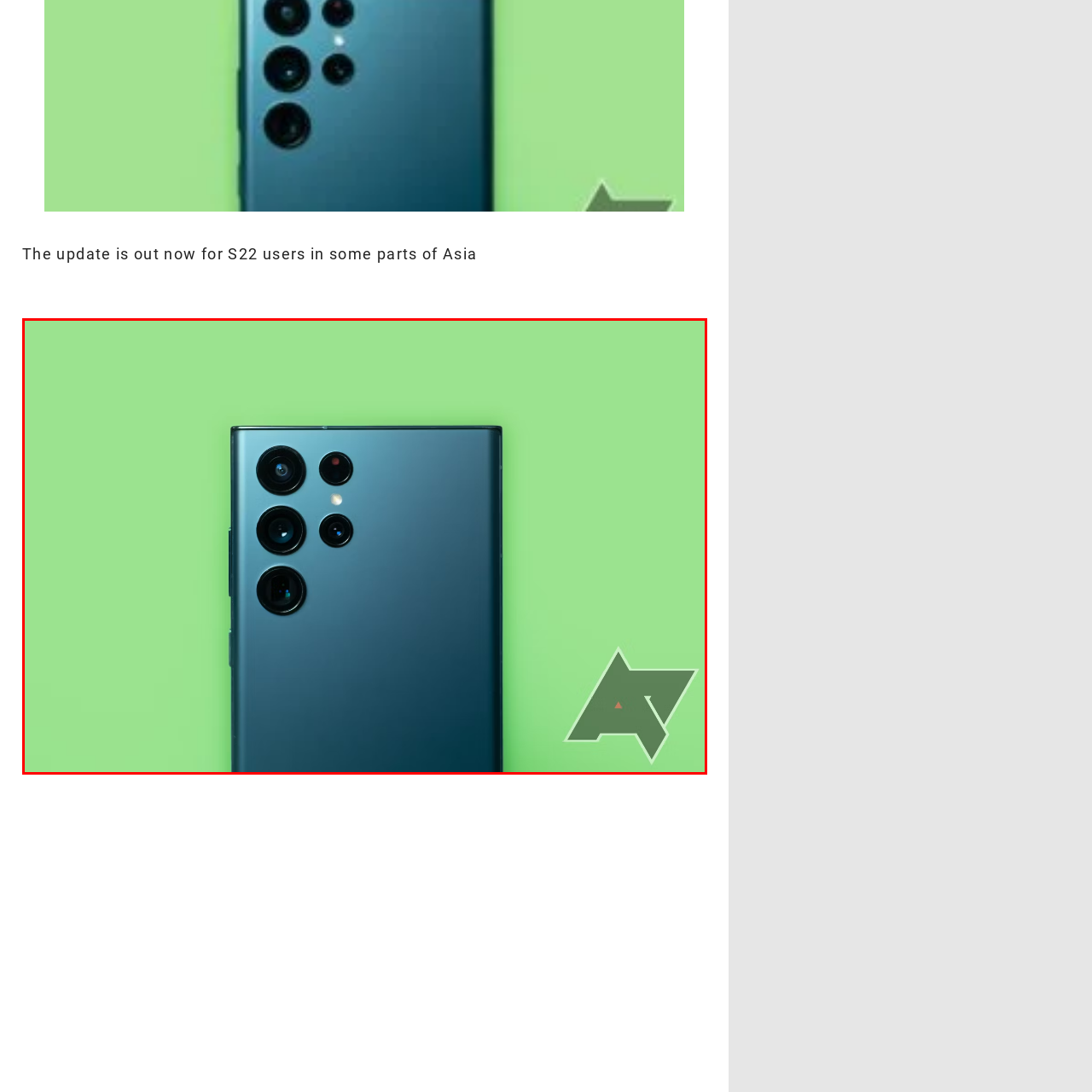Describe in detail the portion of the image that is enclosed within the red boundary.

The image showcases the back view of the Samsung Galaxy S22 Ultra, highlighted against a vibrant green background. The phone features a sleek, modern design, characterized by its elegant curves and a stunning matte finish. Prominently displayed are the multiple camera lenses, which are arranged vertically on the left side. These include an array of impressive sensors, underscoring the phone's advanced photography capabilities. The central lens stands out with a distinct red dot, while the surrounding lenses feature various sizes, hinting at different functionalities such as zoom and wide-angle shots. This striking combination of color and technology emphasizes the device's premium quality, making it an eye-catching addition to Samsung's flagship lineup.